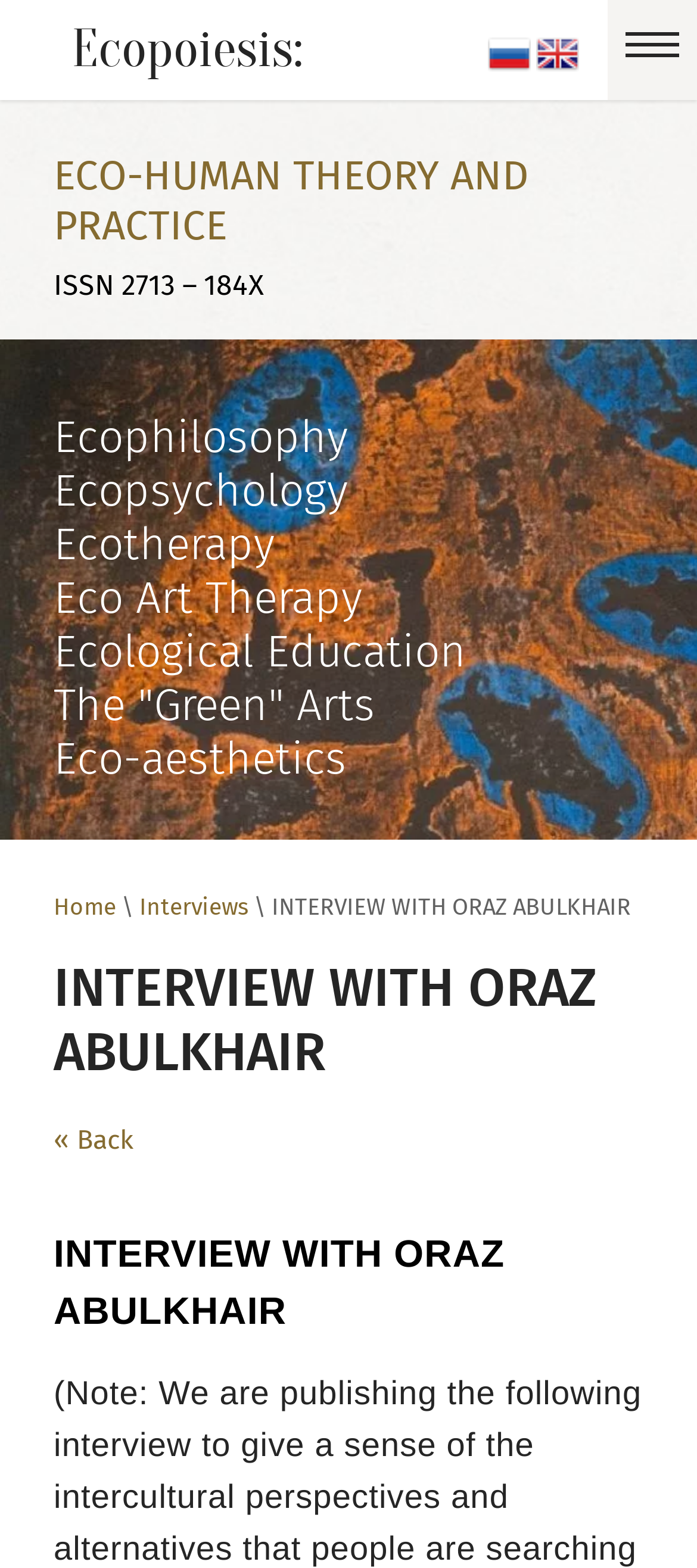How many categories are listed under Ecophilosophy?
Analyze the image and provide a thorough answer to the question.

I counted the number of static text elements starting from 'Ecophilosophy' to 'Eco-aesthetics' and found 7 categories listed.